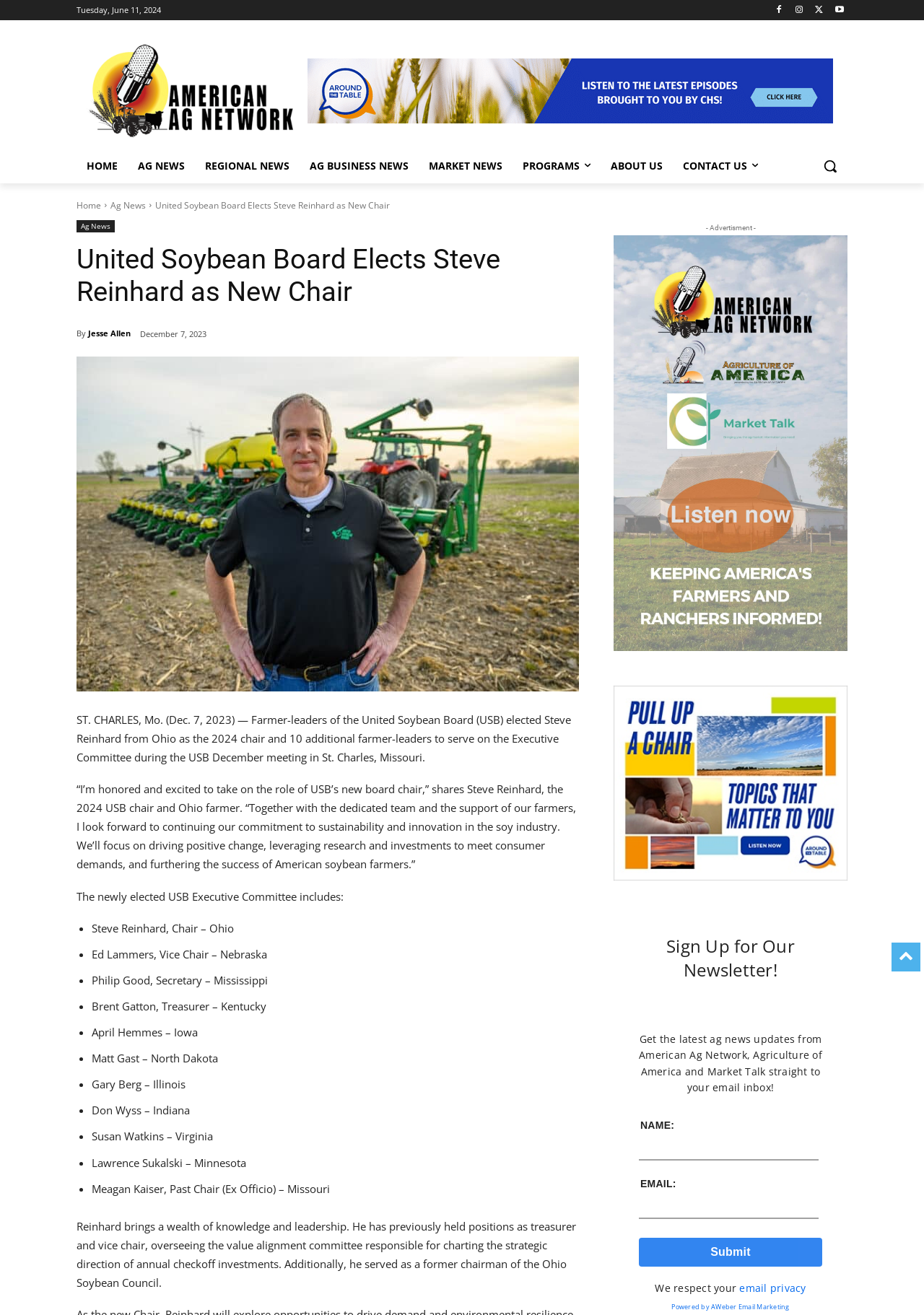Using the element description: "aria-label="CHS ATT 300×250 1"", determine the bounding box coordinates for the specified UI element. The coordinates should be four float numbers between 0 and 1, [left, top, right, bottom].

[0.664, 0.521, 0.917, 0.669]